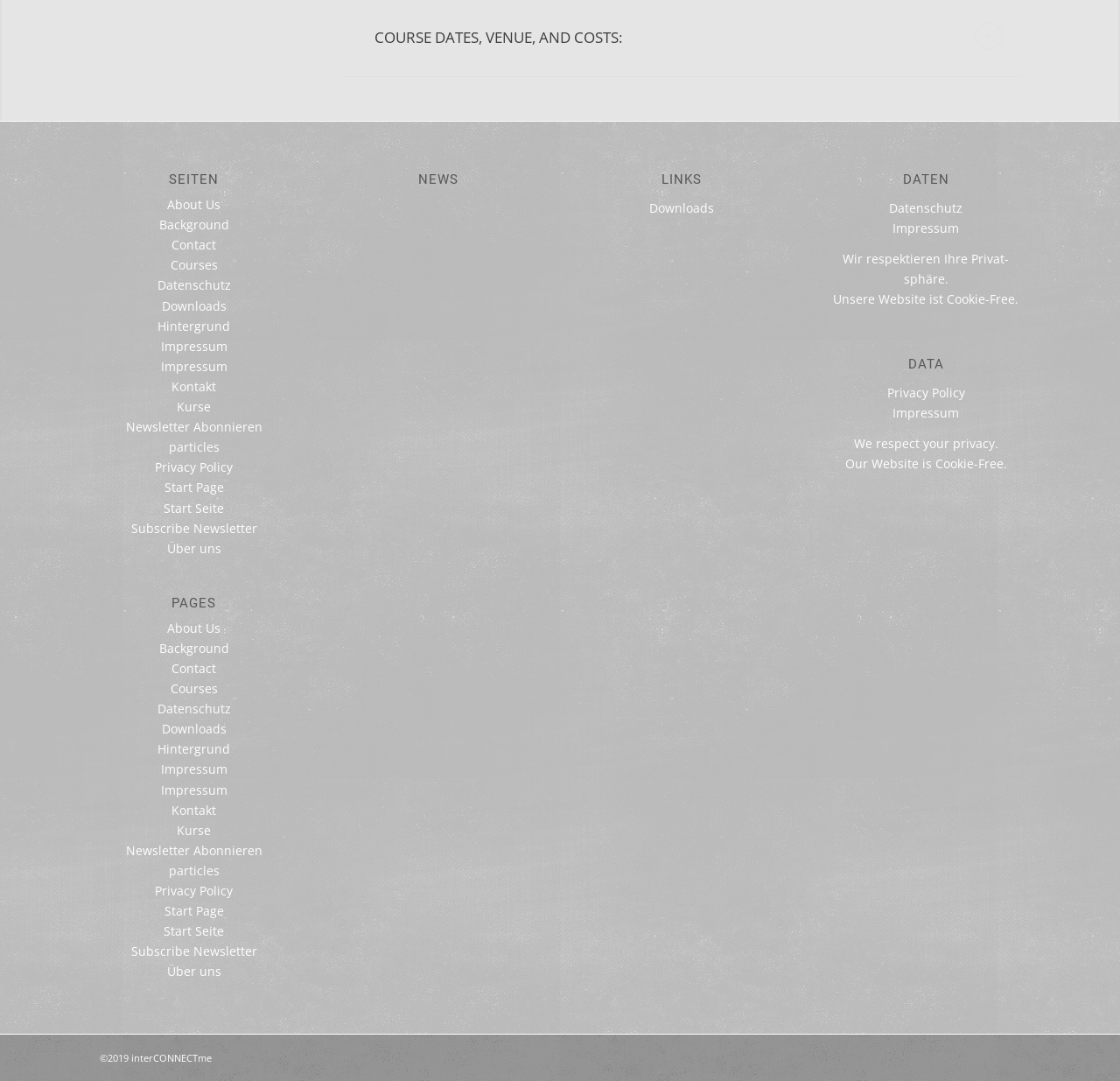Can you pinpoint the bounding box coordinates for the clickable element required for this instruction: "Read Privacy Policy"? The coordinates should be four float numbers between 0 and 1, i.e., [left, top, right, bottom].

[0.139, 0.425, 0.208, 0.44]